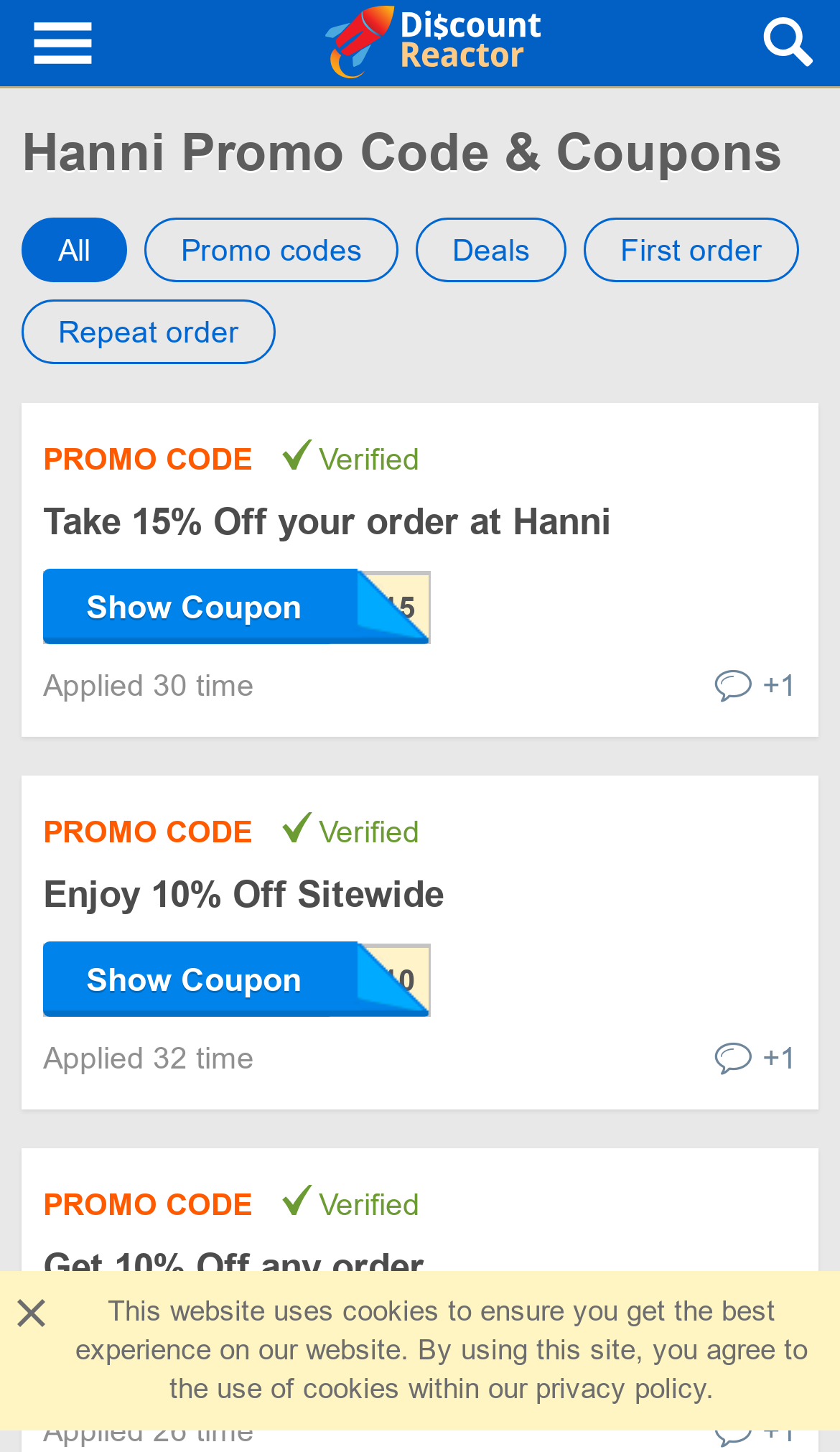Could you indicate the bounding box coordinates of the region to click in order to complete this instruction: "Navigate to DiscountReactor".

[0.154, 0.0, 0.877, 0.059]